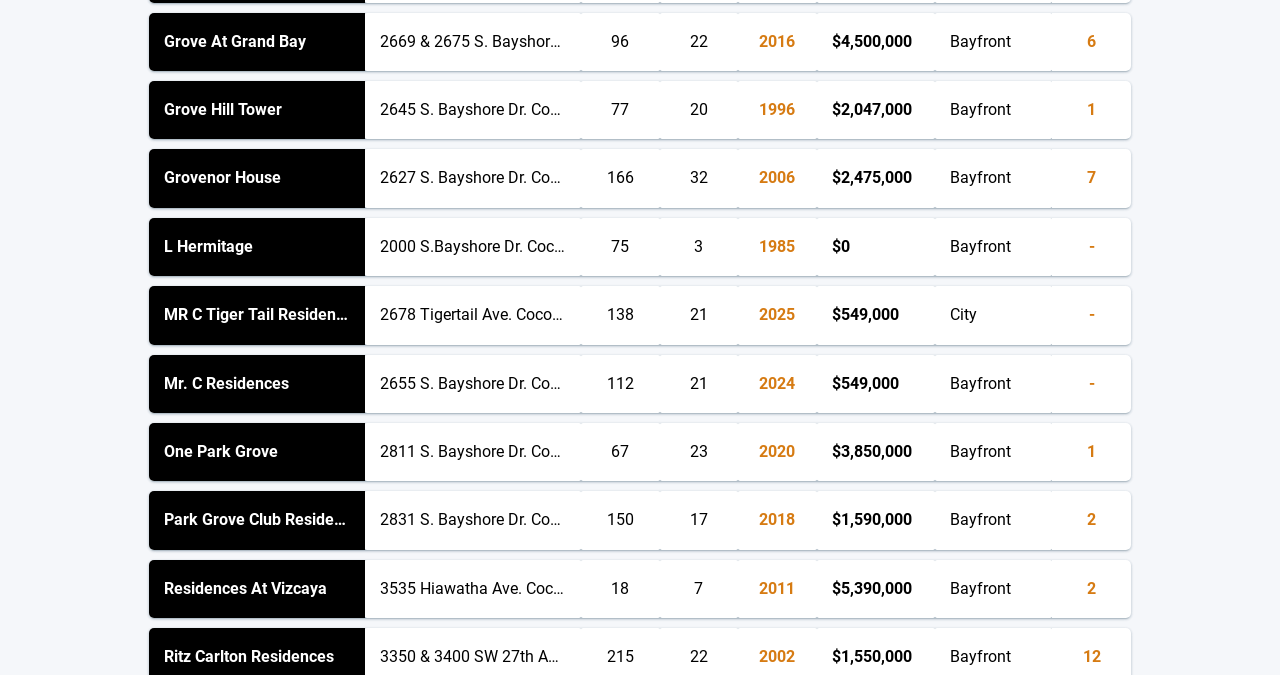What is the name of the landscape designer who created the landscape architectural oasis?
Please answer the question as detailed as possible.

The webpage credits Enzo Enea, an internationally acclaimed landscape designer, with creating the amazing landscape architectural oasis at One Park Grove.